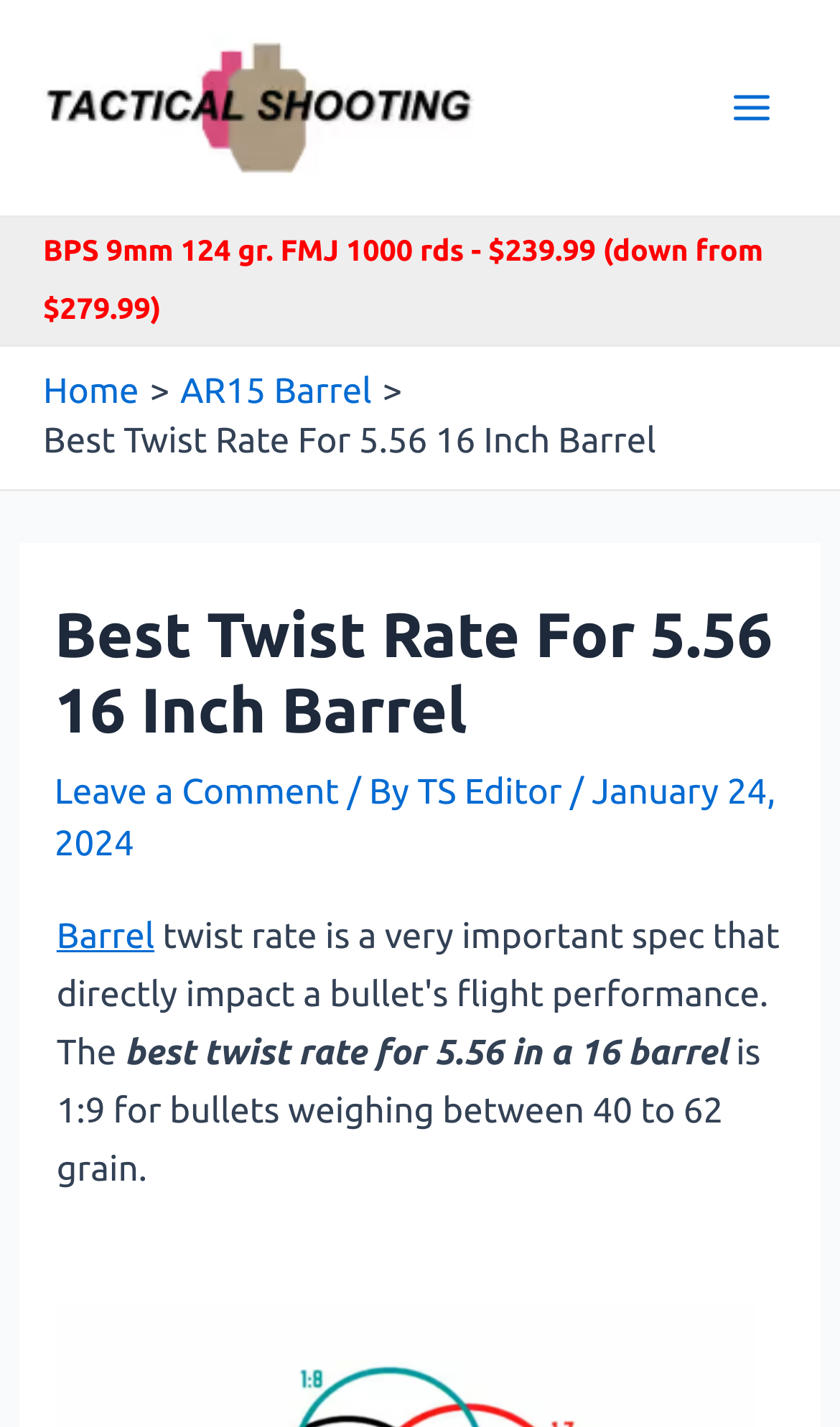Please find the bounding box coordinates for the clickable element needed to perform this instruction: "View the 'Home' page".

[0.051, 0.261, 0.166, 0.288]